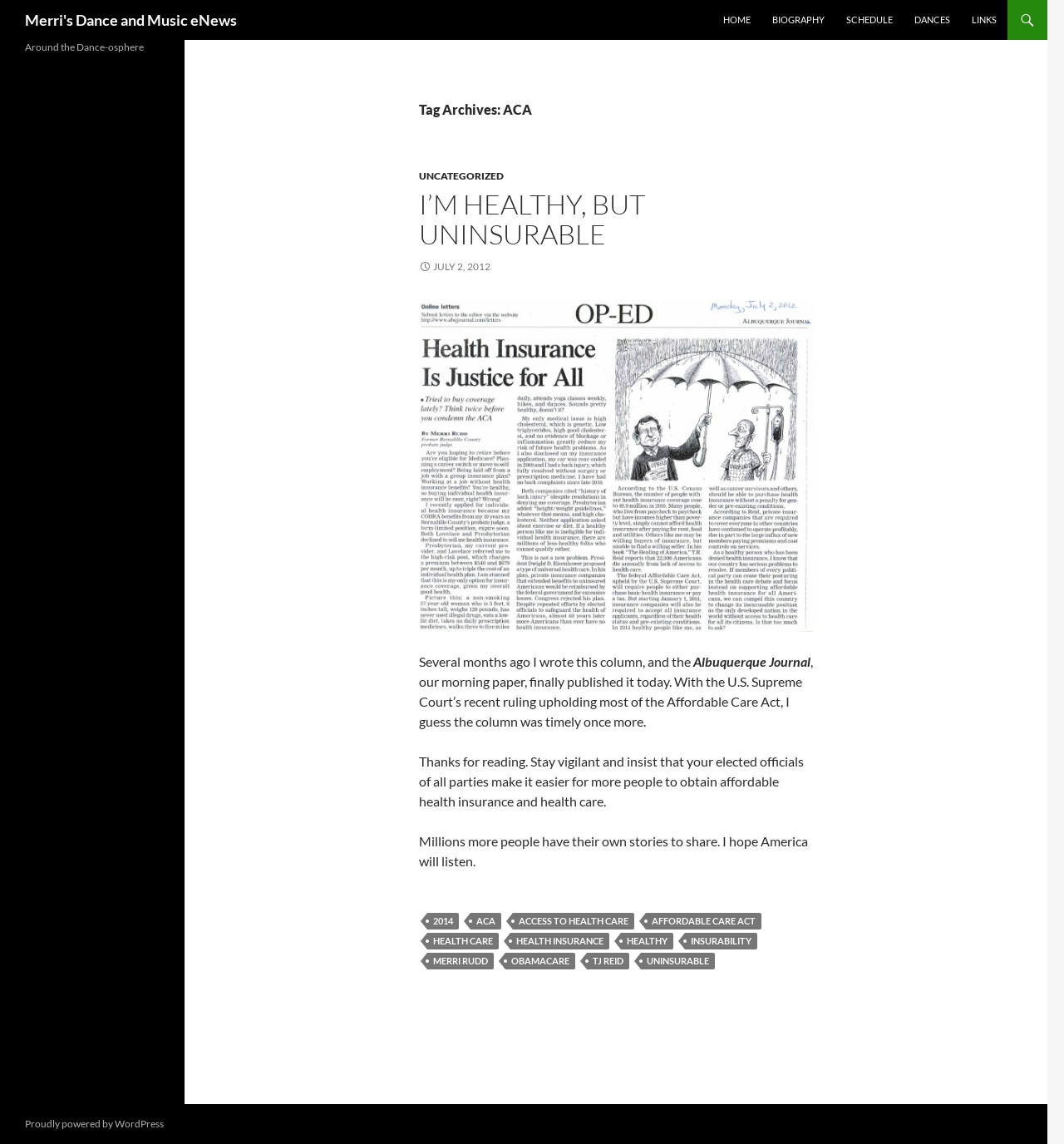Determine the main headline from the webpage and extract its text.

Merri's Dance and Music eNews